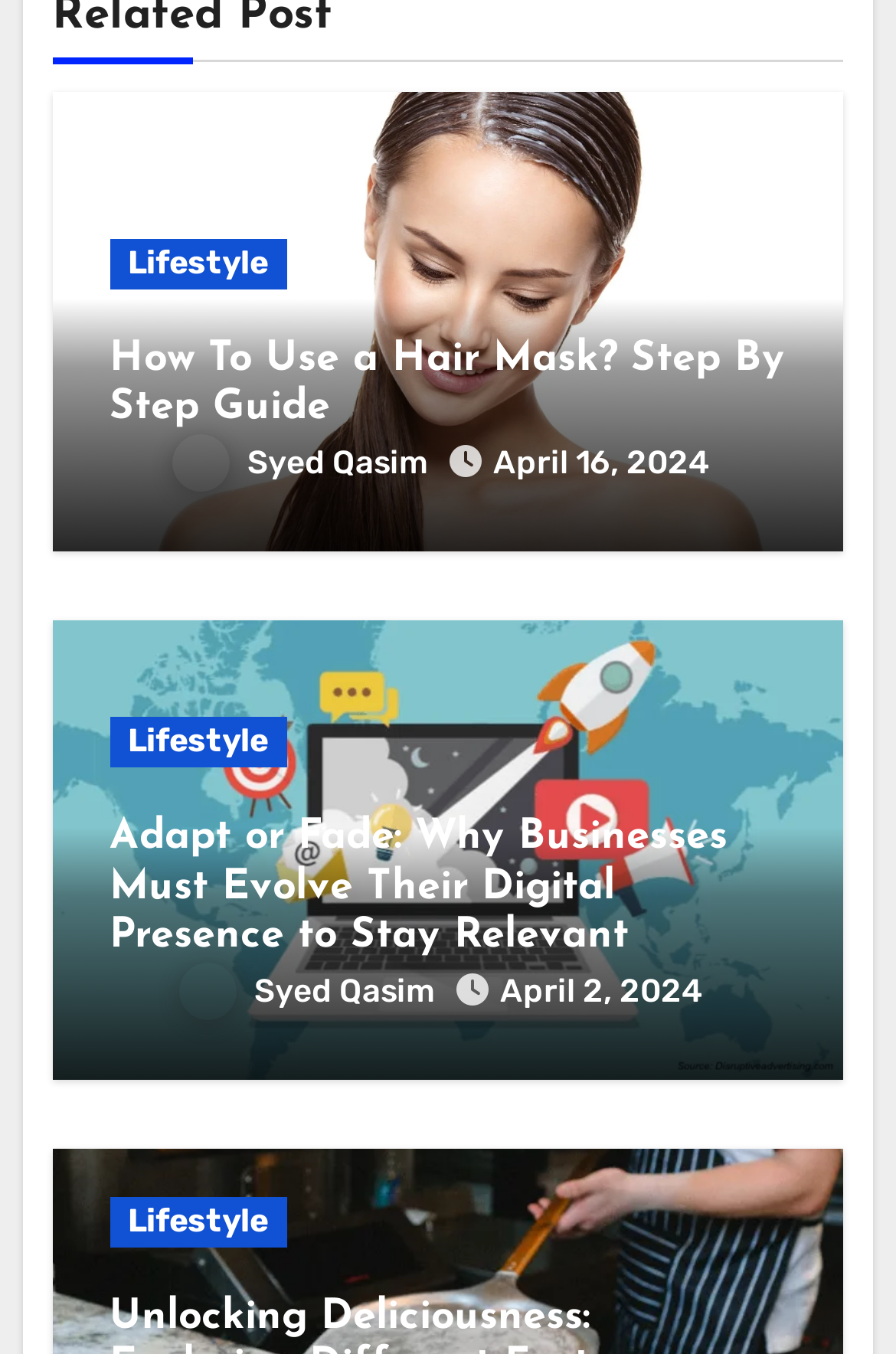Identify the bounding box for the given UI element using the description provided. Coordinates should be in the format (top-left x, top-left y, bottom-right x, bottom-right y) and must be between 0 and 1. Here is the description: Lifestyle

[0.122, 0.53, 0.32, 0.567]